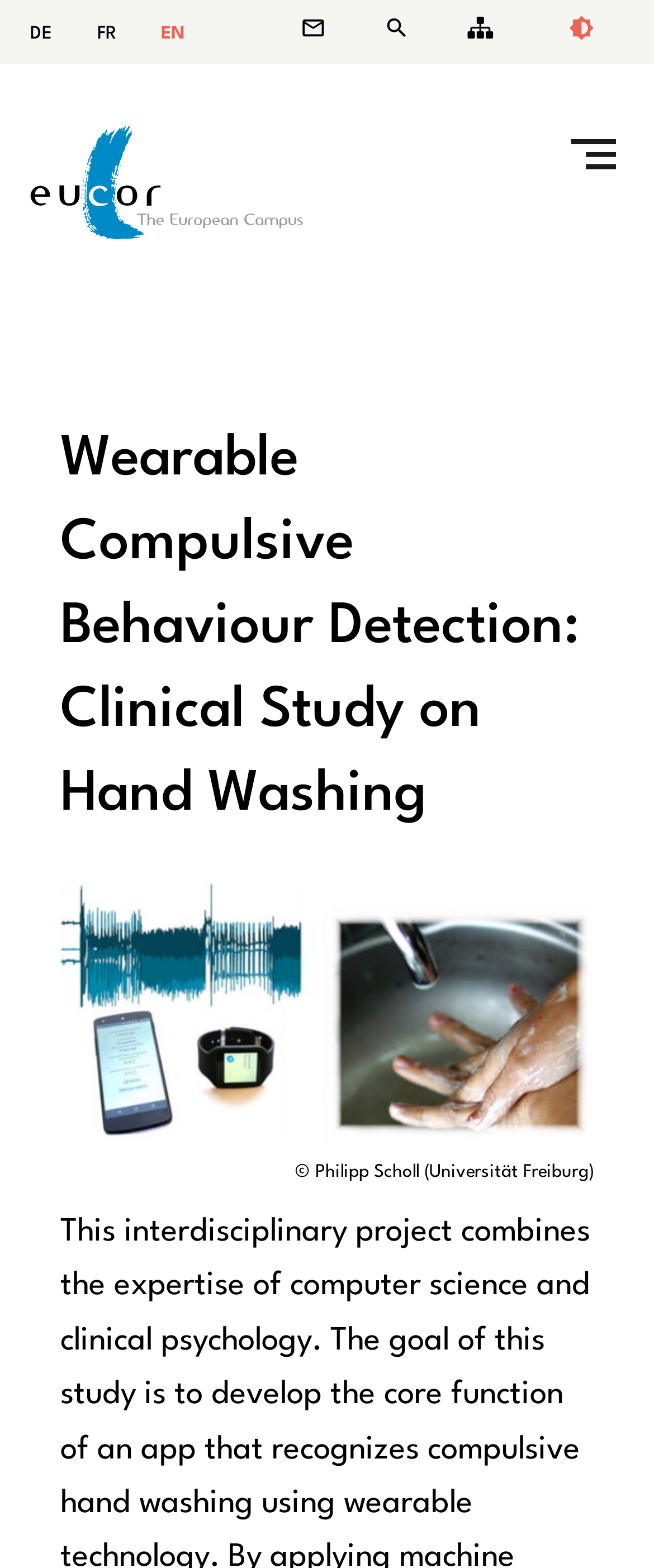Provide a comprehensive caption for the webpage.

The webpage is about a clinical study on hand washing, specifically focused on wearable compulsive behavior detection. At the top left corner, there are three language options: German, French, and English, represented by their respective country codes "DE", "FR", and "EN". 

Below the language options, there are four links: "Contact", "Search", "Sitemap", and a button with an unspecified icon. These elements are aligned horizontally and take up the top section of the page.

On the left side of the page, there is a link to "Eucor – The European Campus" accompanied by an image. 

The main content of the page is a heading that reads "Wearable Compulsive Behaviour Detection: Clinical Study on Hand Washing". Below the heading, there is a figure with a caption that credits the image to "Philipp Scholl (Universität Freiburg)". The figure and its caption take up a significant portion of the page.